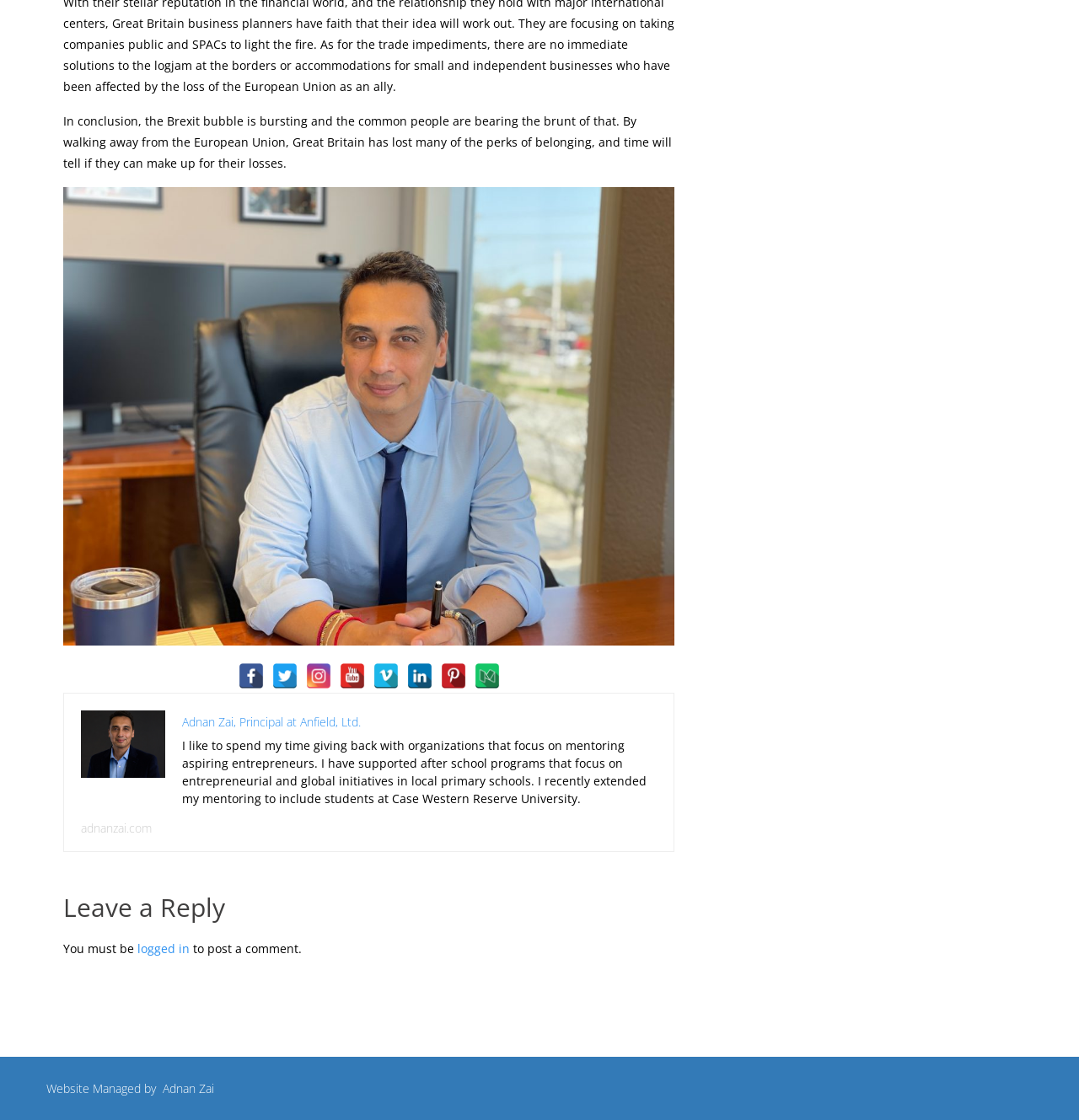Show the bounding box coordinates for the element that needs to be clicked to execute the following instruction: "Log in to post a comment". Provide the coordinates in the form of four float numbers between 0 and 1, i.e., [left, top, right, bottom].

[0.127, 0.84, 0.176, 0.854]